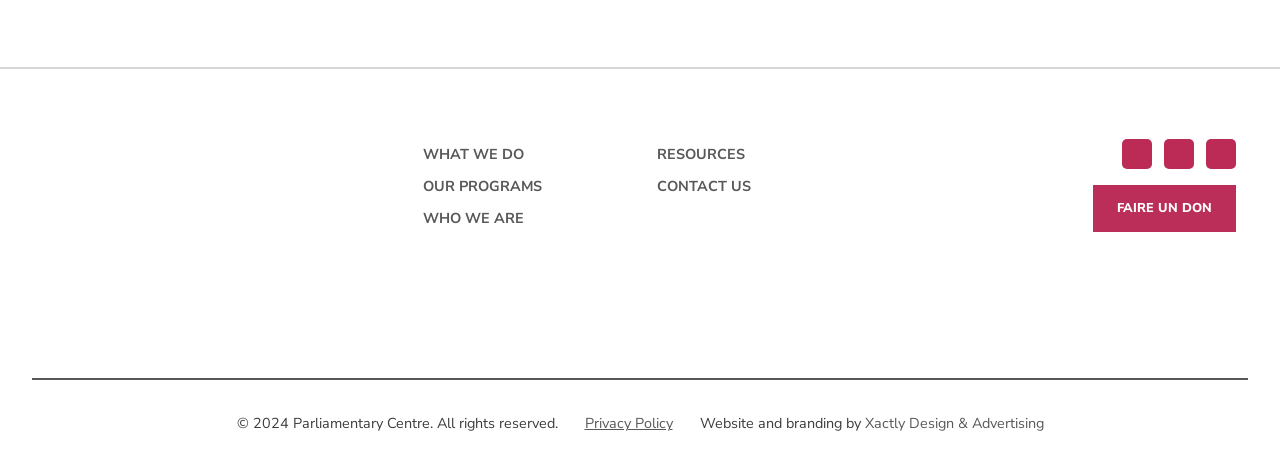Please specify the bounding box coordinates of the clickable region necessary for completing the following instruction: "Learn about what they do". The coordinates must consist of four float numbers between 0 and 1, i.e., [left, top, right, bottom].

[0.331, 0.297, 0.41, 0.365]